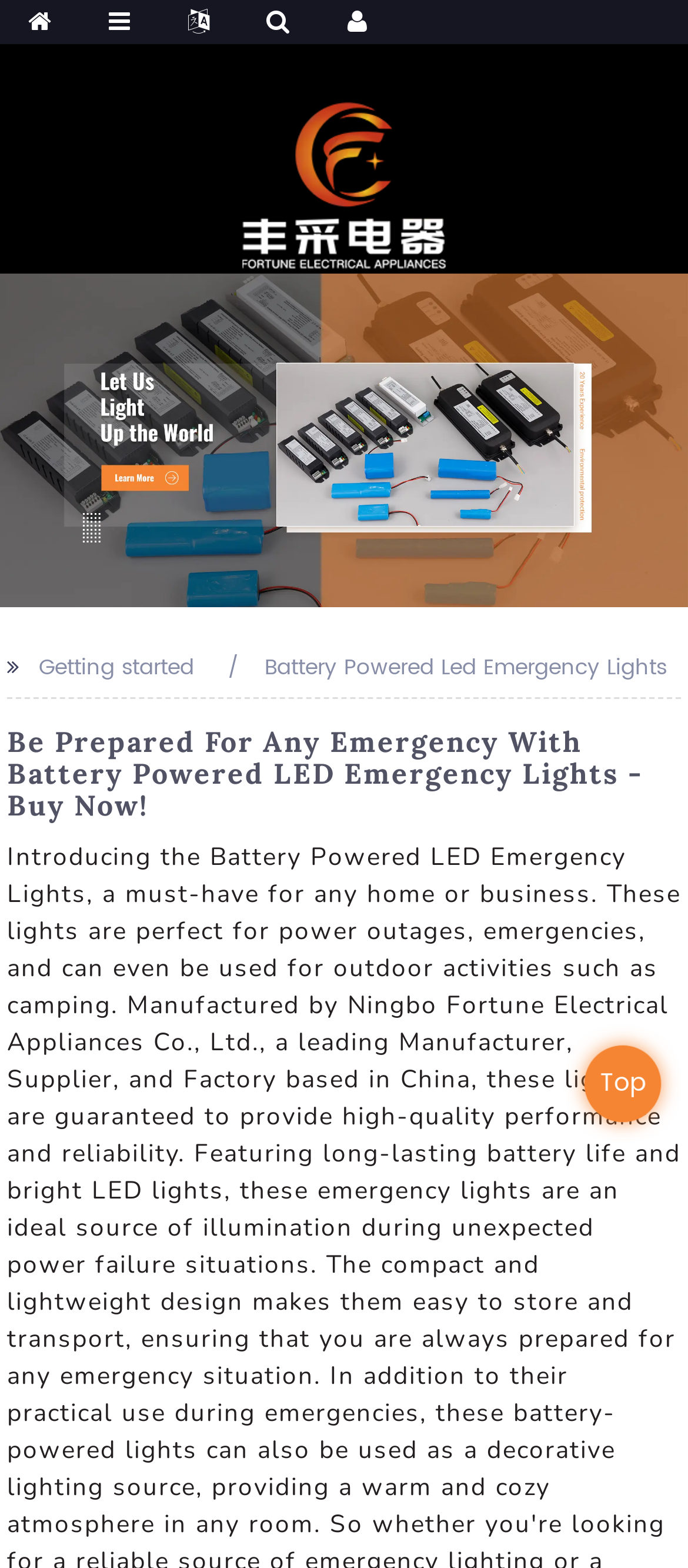What type of products are offered?
Can you provide an in-depth and detailed response to the question?

The webpage is focused on wholesale battery powered LED emergency lights, which is evident from the text 'Battery Powered Led Emergency Lights' located at the top of the webpage.